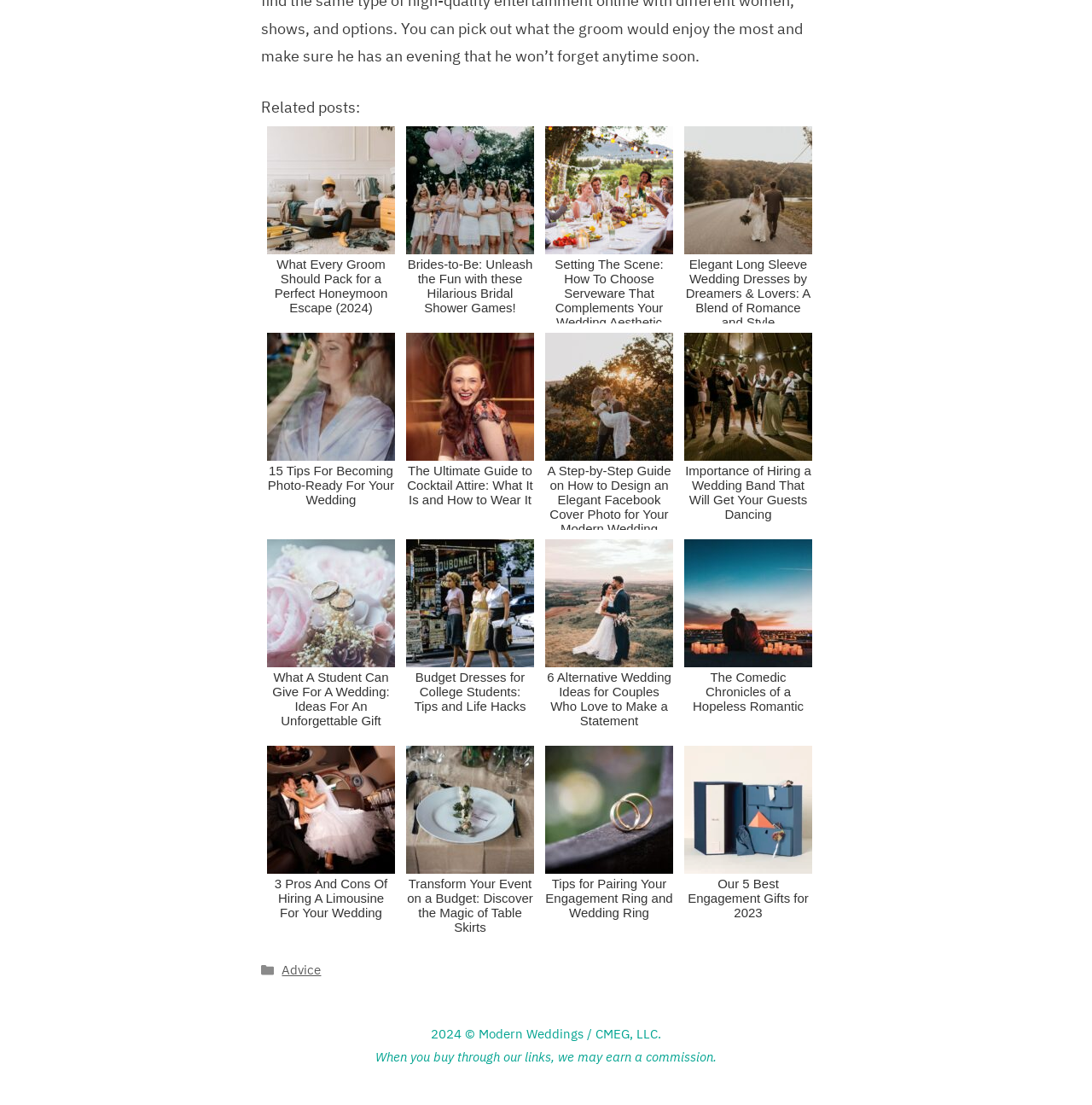Please locate the bounding box coordinates of the region I need to click to follow this instruction: "Read 'Setting The Scene: How To Choose Serveware That Complements Your Wedding Aesthetic'".

[0.494, 0.11, 0.622, 0.293]